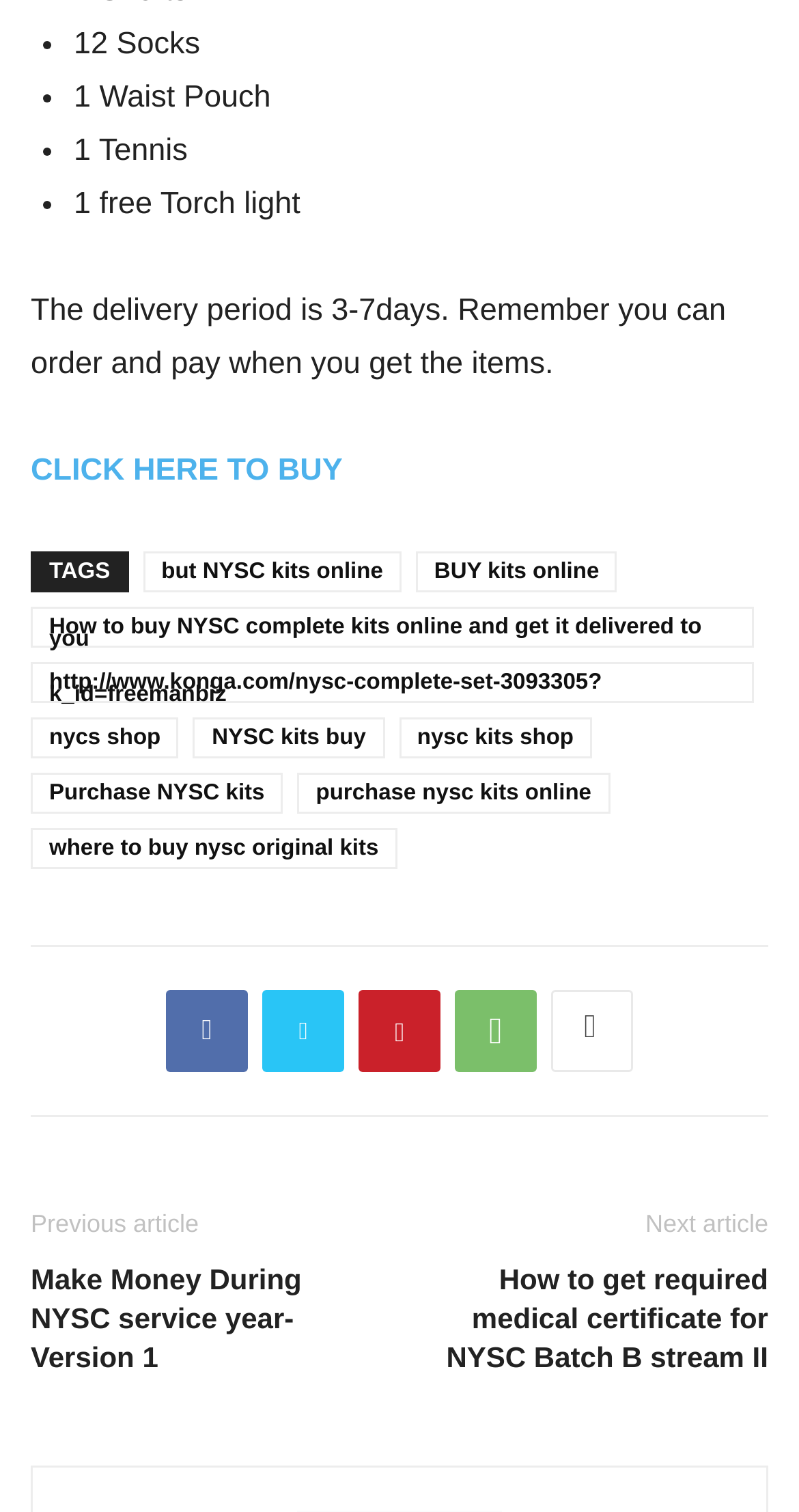Determine the bounding box coordinates for the clickable element to execute this instruction: "Check the previous article". Provide the coordinates as four float numbers between 0 and 1, i.e., [left, top, right, bottom].

[0.038, 0.8, 0.249, 0.819]